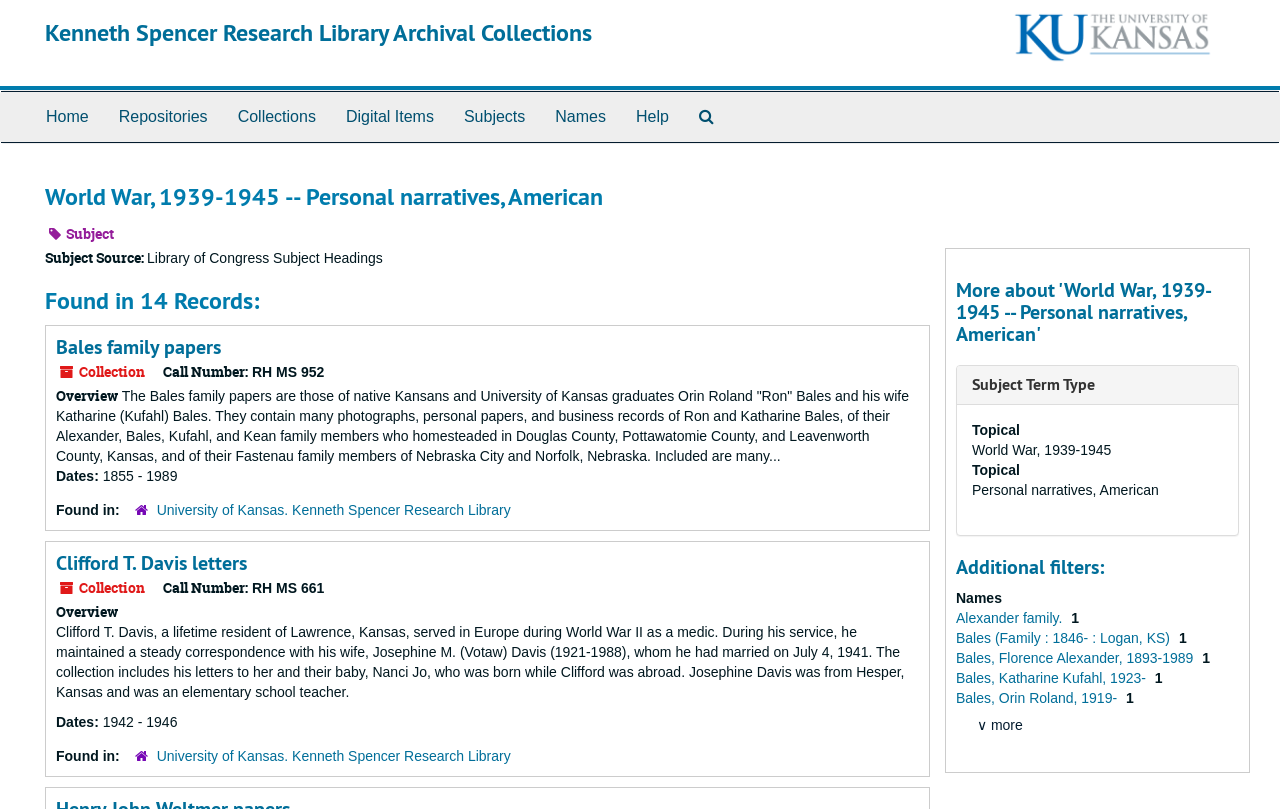Find the bounding box coordinates of the area that needs to be clicked in order to achieve the following instruction: "Search The Archives". The coordinates should be specified as four float numbers between 0 and 1, i.e., [left, top, right, bottom].

[0.534, 0.114, 0.569, 0.176]